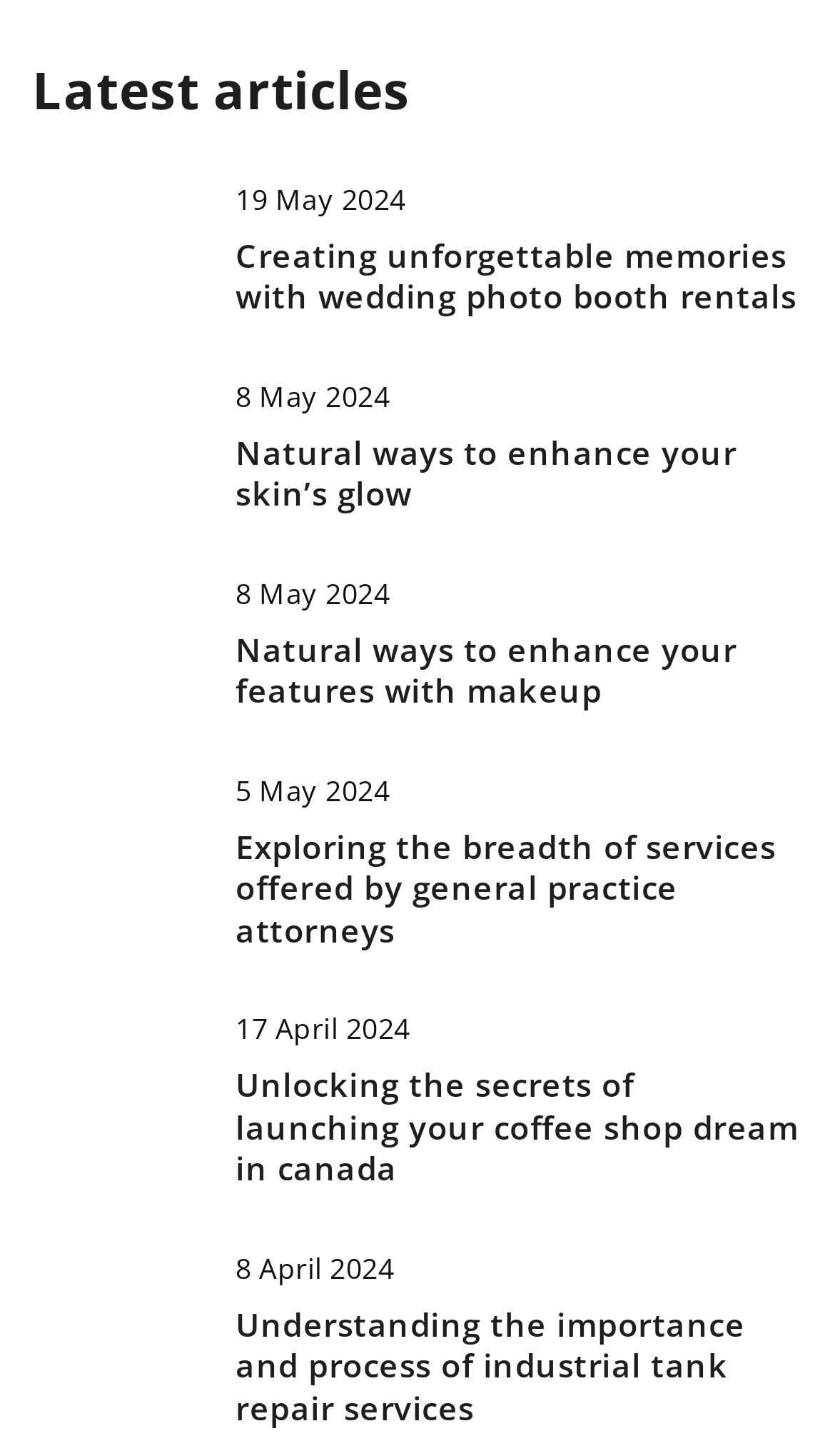Respond with a single word or phrase to the following question:
What is the topic of the article 'Unlocking the secrets of launching your coffee shop dream in canada'?

Coffee shop